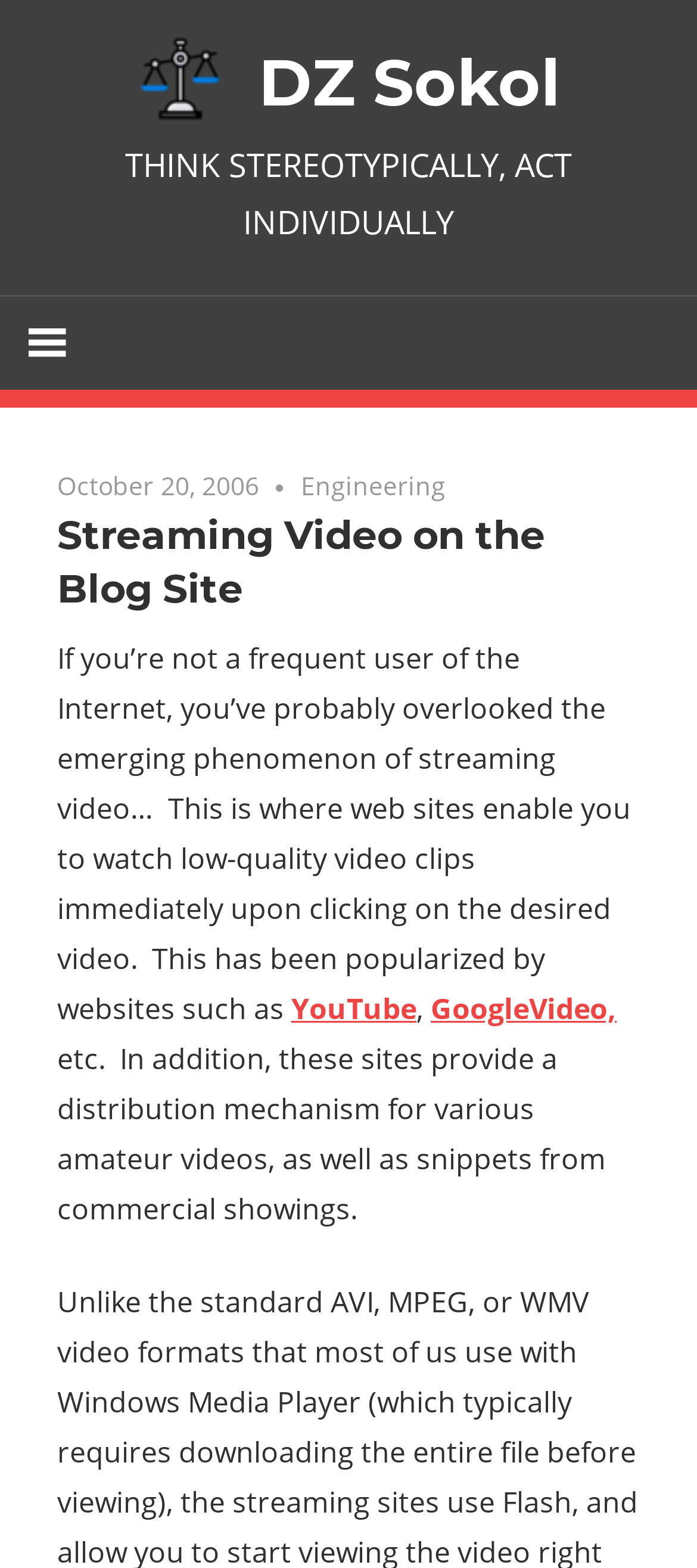Using floating point numbers between 0 and 1, provide the bounding box coordinates in the format (top-left x, top-left y, bottom-right x, bottom-right y). Locate the UI element described here: October 20, 2006

[0.082, 0.299, 0.372, 0.321]